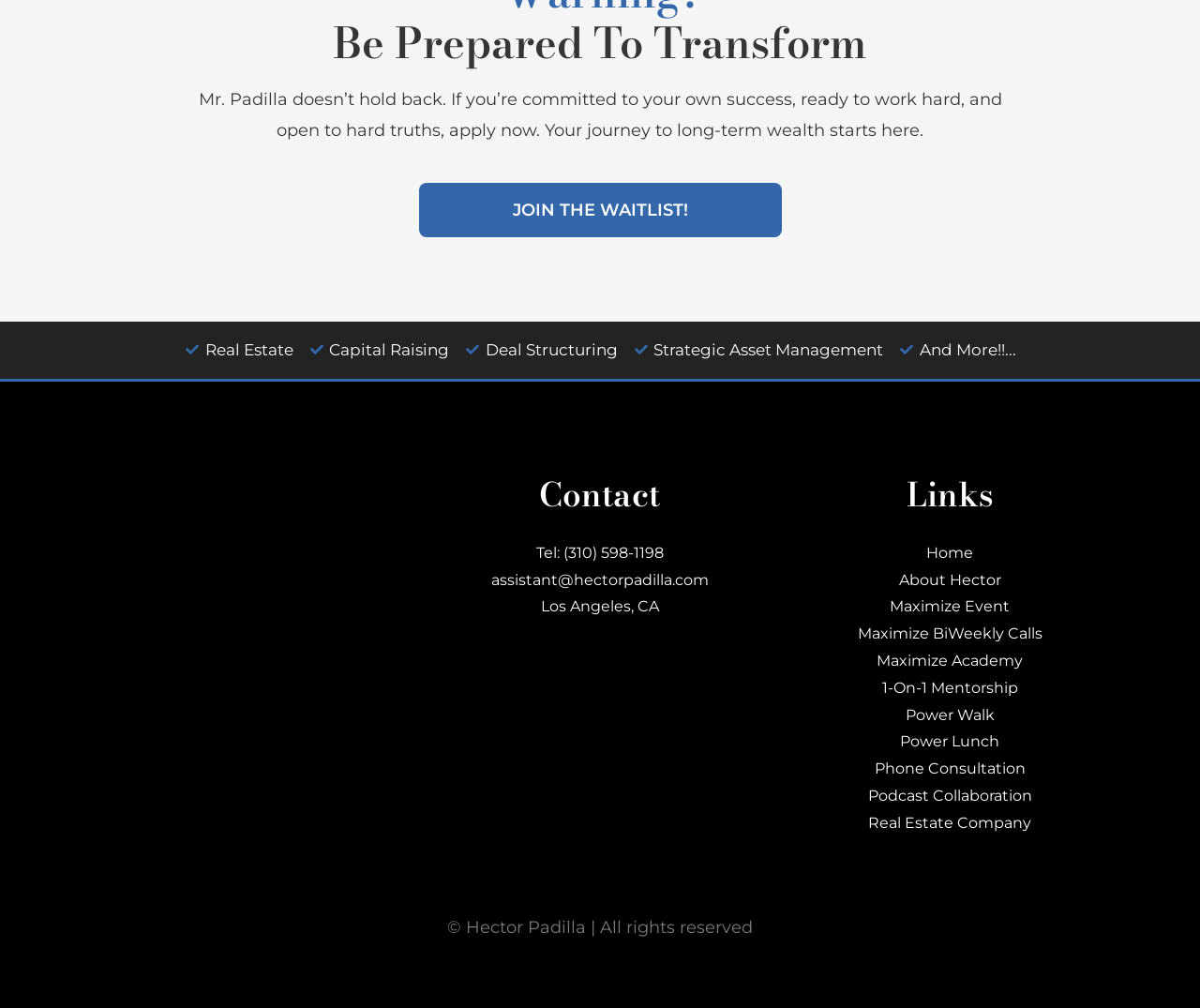Provide your answer to the question using just one word or phrase: What is the location of Hector Padilla's office?

Los Angeles, CA